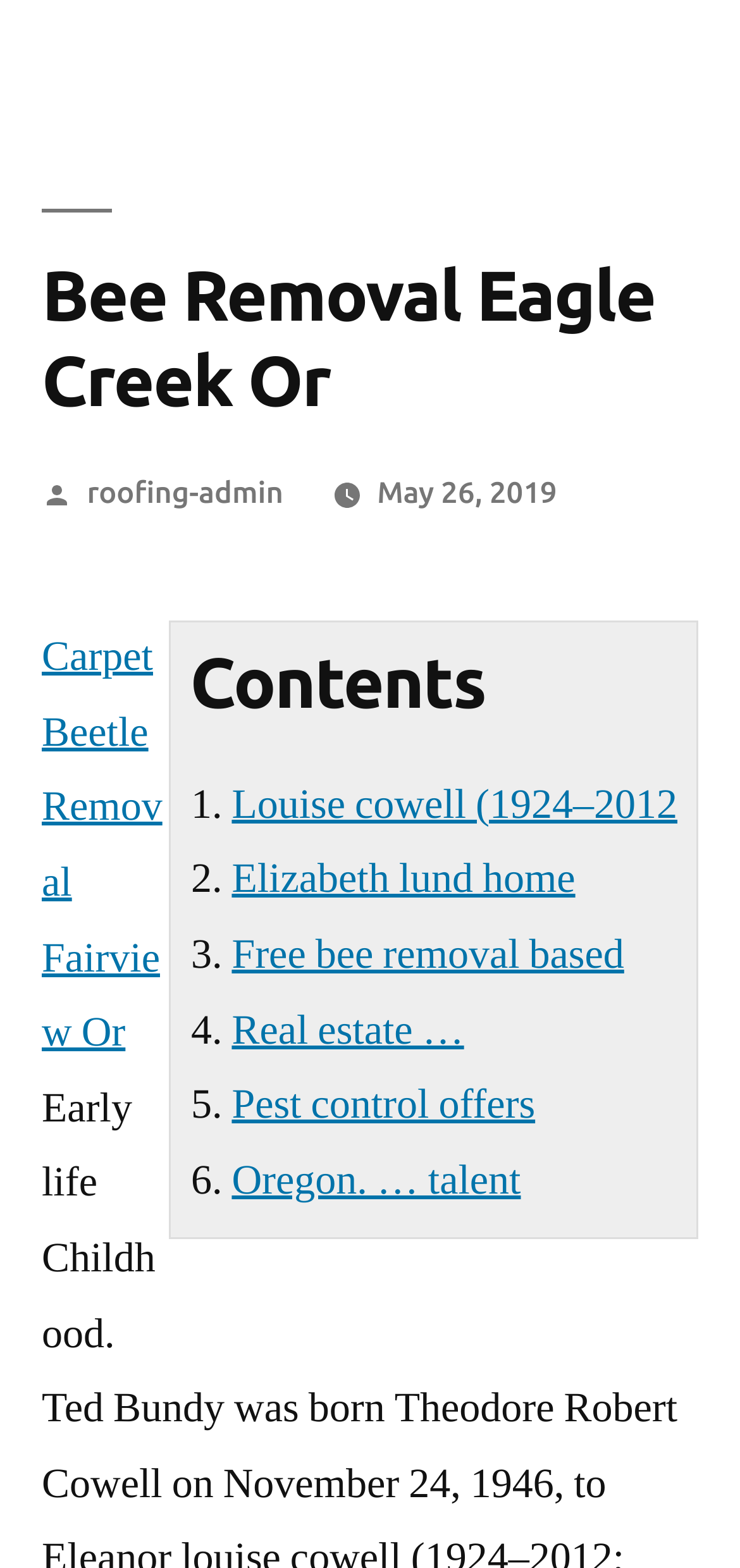What is the date of the post? Using the information from the screenshot, answer with a single word or phrase.

May 26, 2019